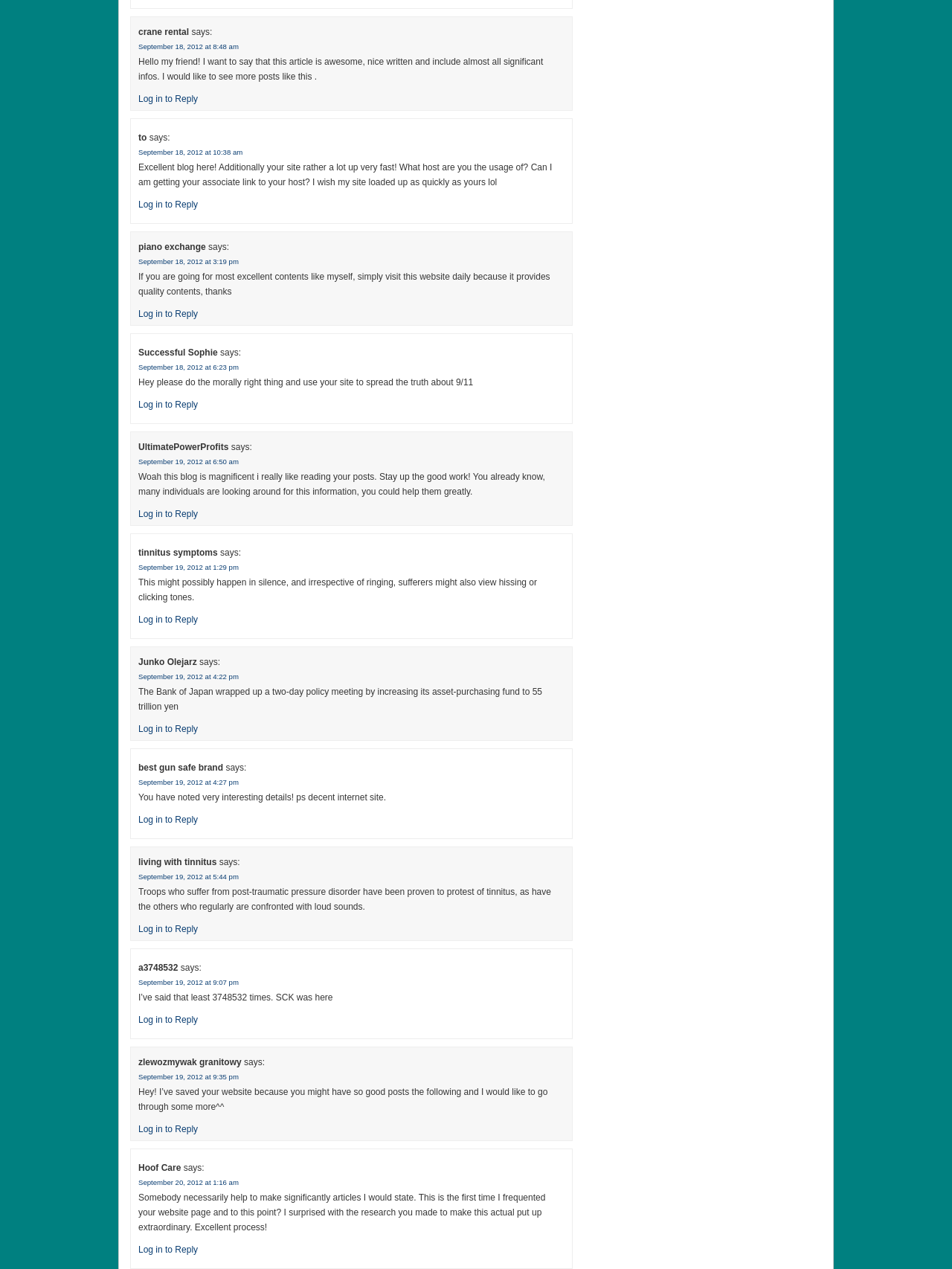Using the element description: "Log in to Reply", determine the bounding box coordinates. The coordinates should be in the format [left, top, right, bottom], with values between 0 and 1.

[0.145, 0.315, 0.208, 0.323]